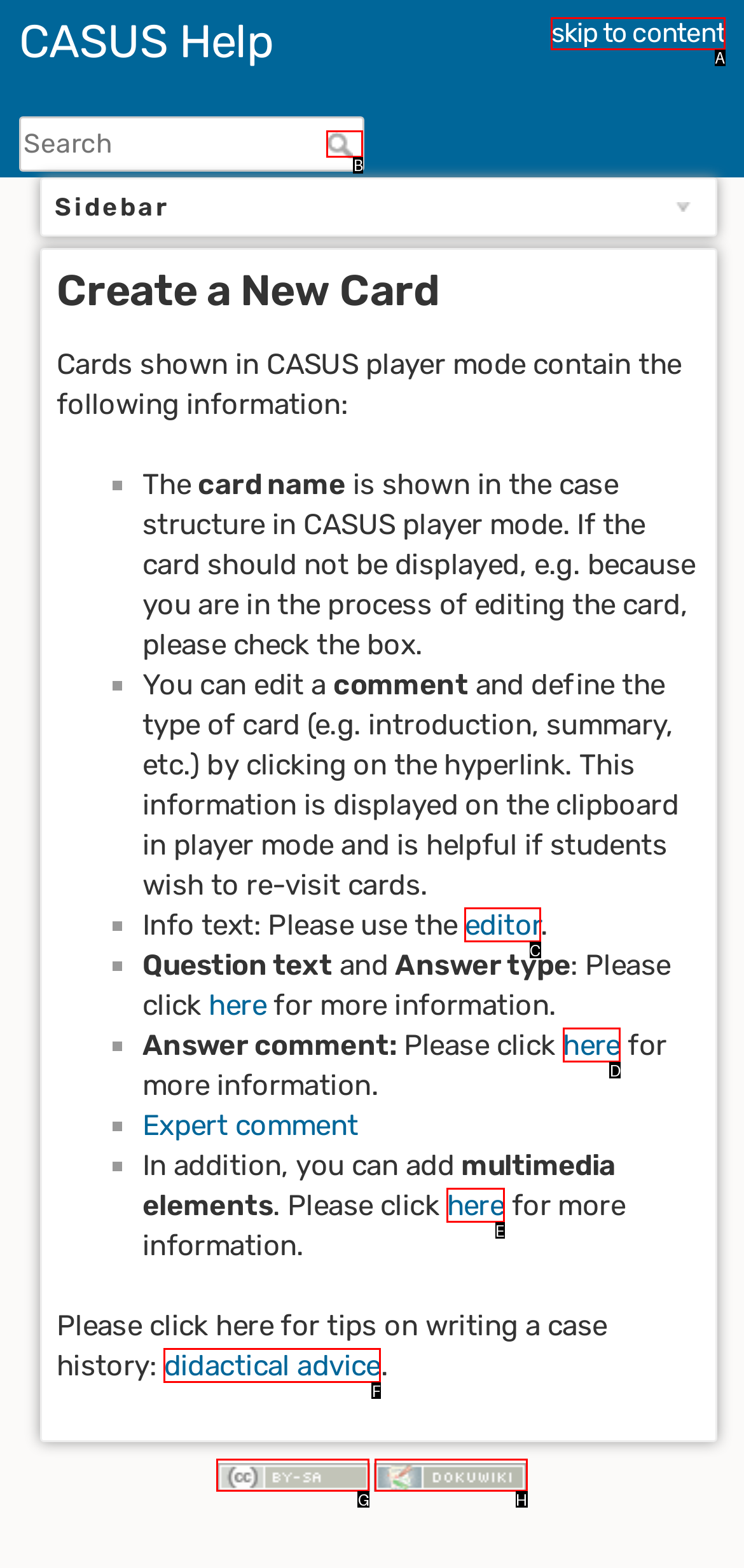Match the option to the description: Skip to content
State the letter of the correct option from the available choices.

None